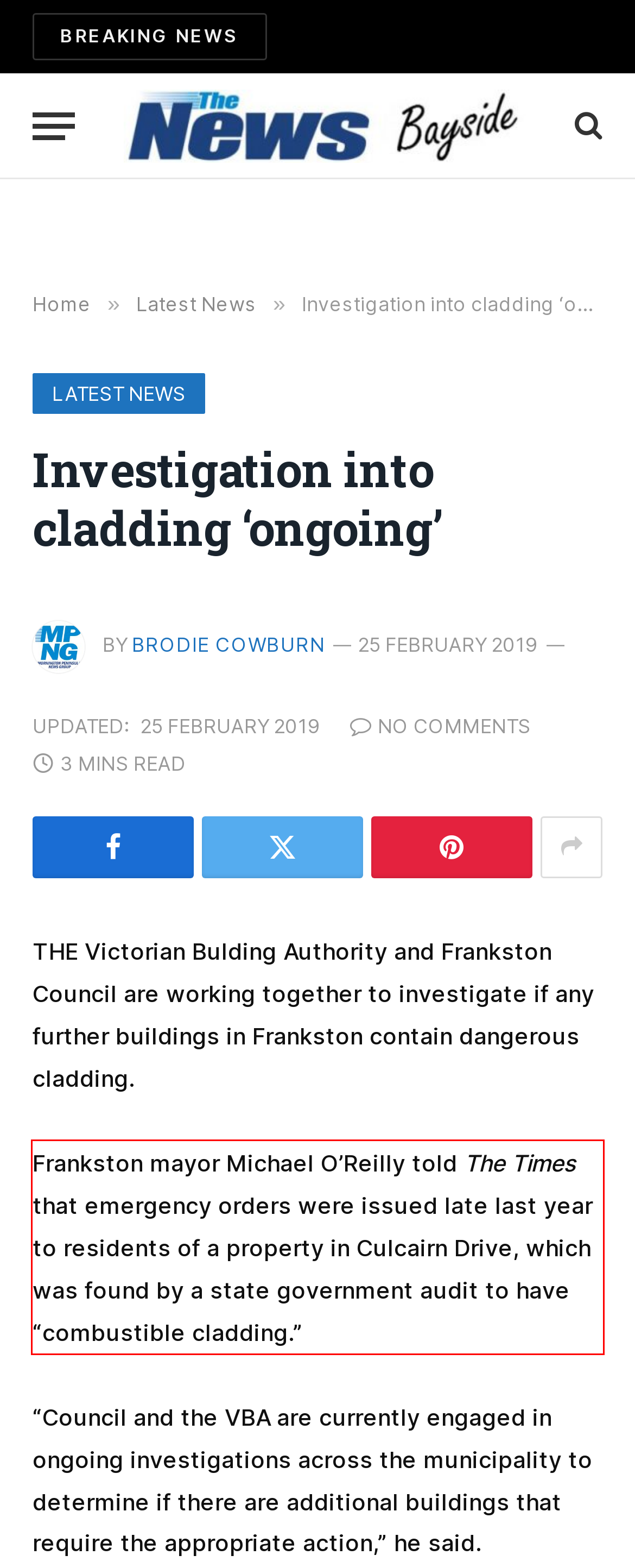Examine the webpage screenshot, find the red bounding box, and extract the text content within this marked area.

Frankston mayor Michael O’Reilly told The Times that emergency orders were issued late last year to residents of a property in Culcairn Drive, which was found by a state government audit to have “combustible cladding.”